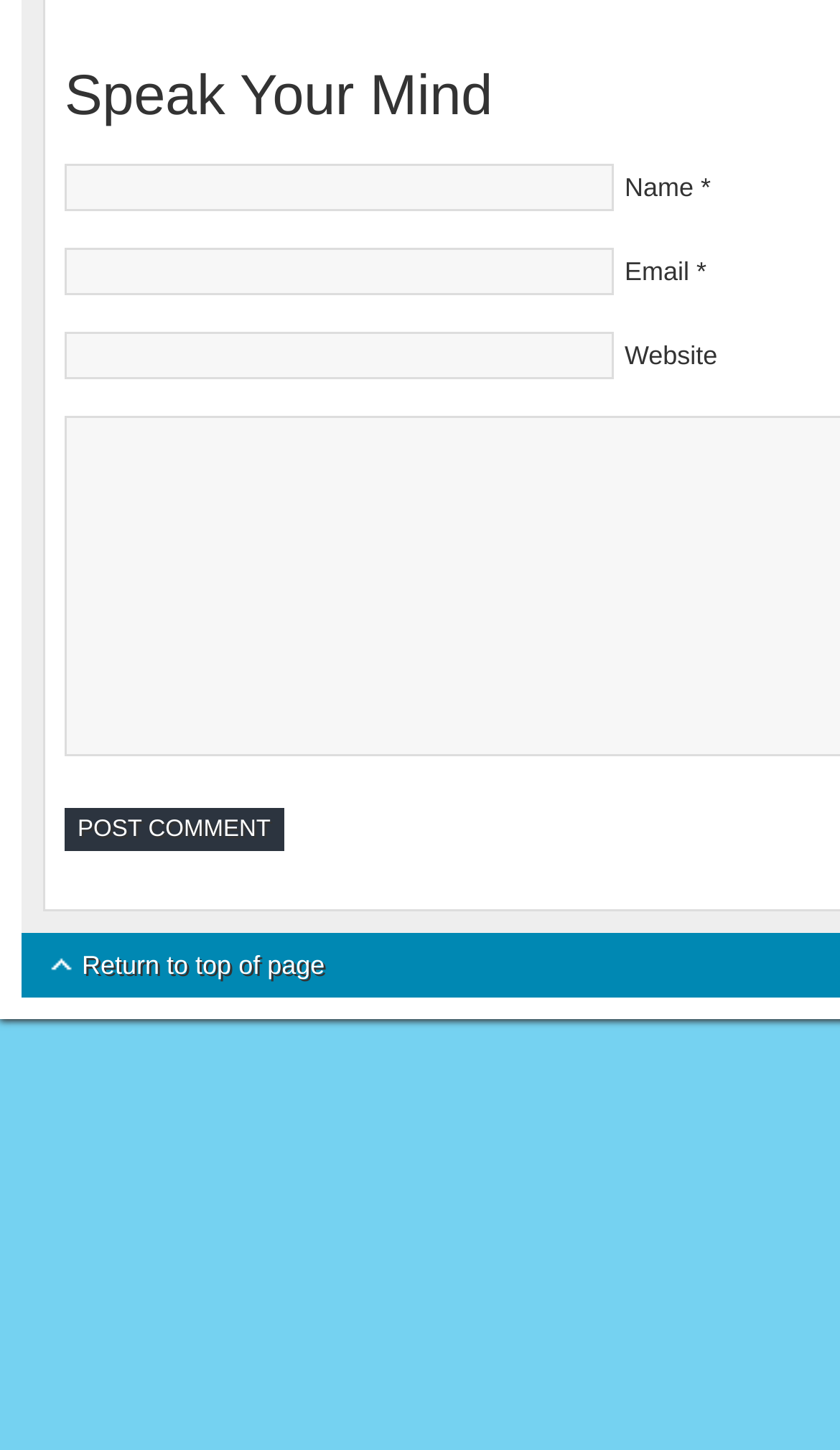Provide the bounding box coordinates of the UI element this sentence describes: "here".

None